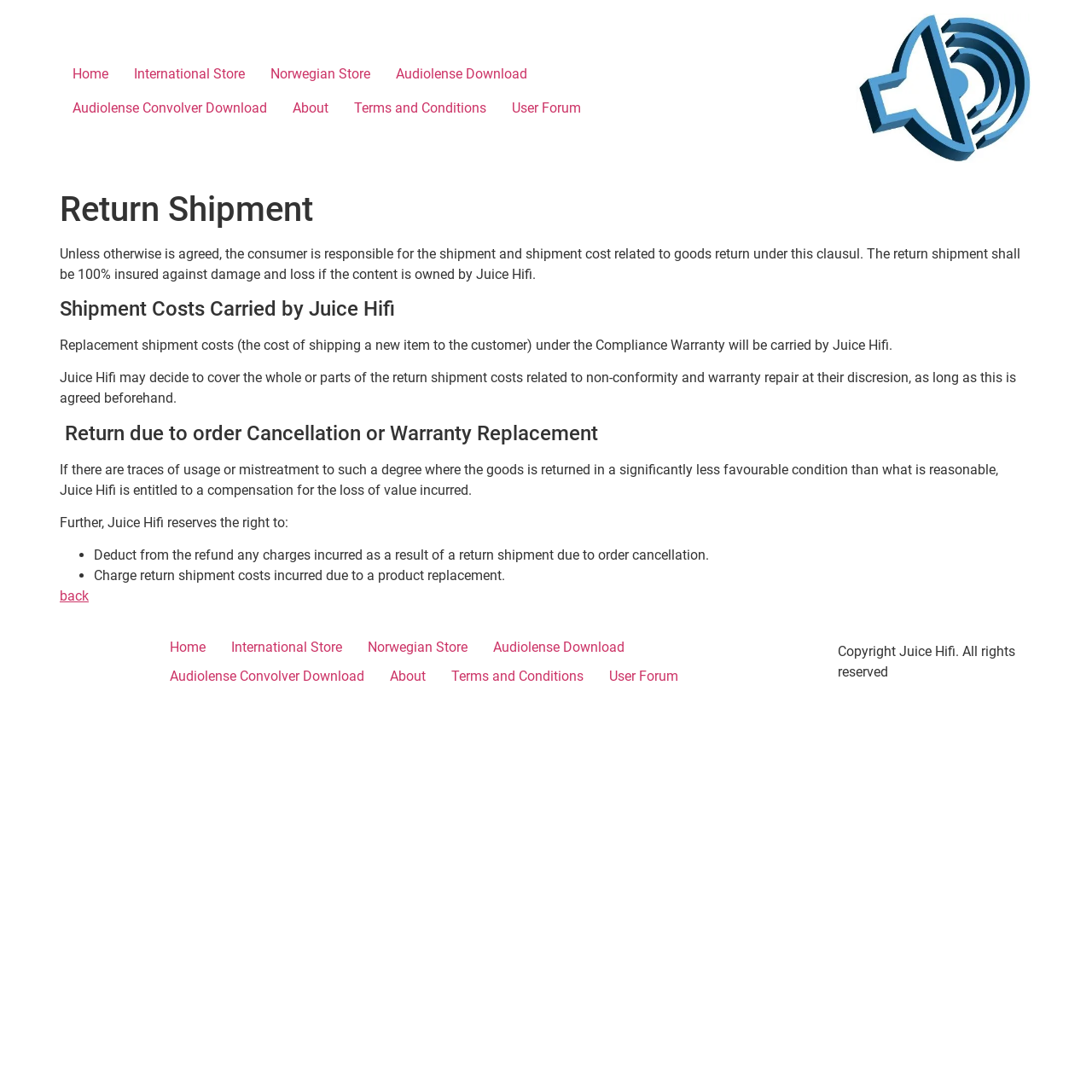Give a short answer using one word or phrase for the question:
What is the copyright information?

Copyright Juice Hifi